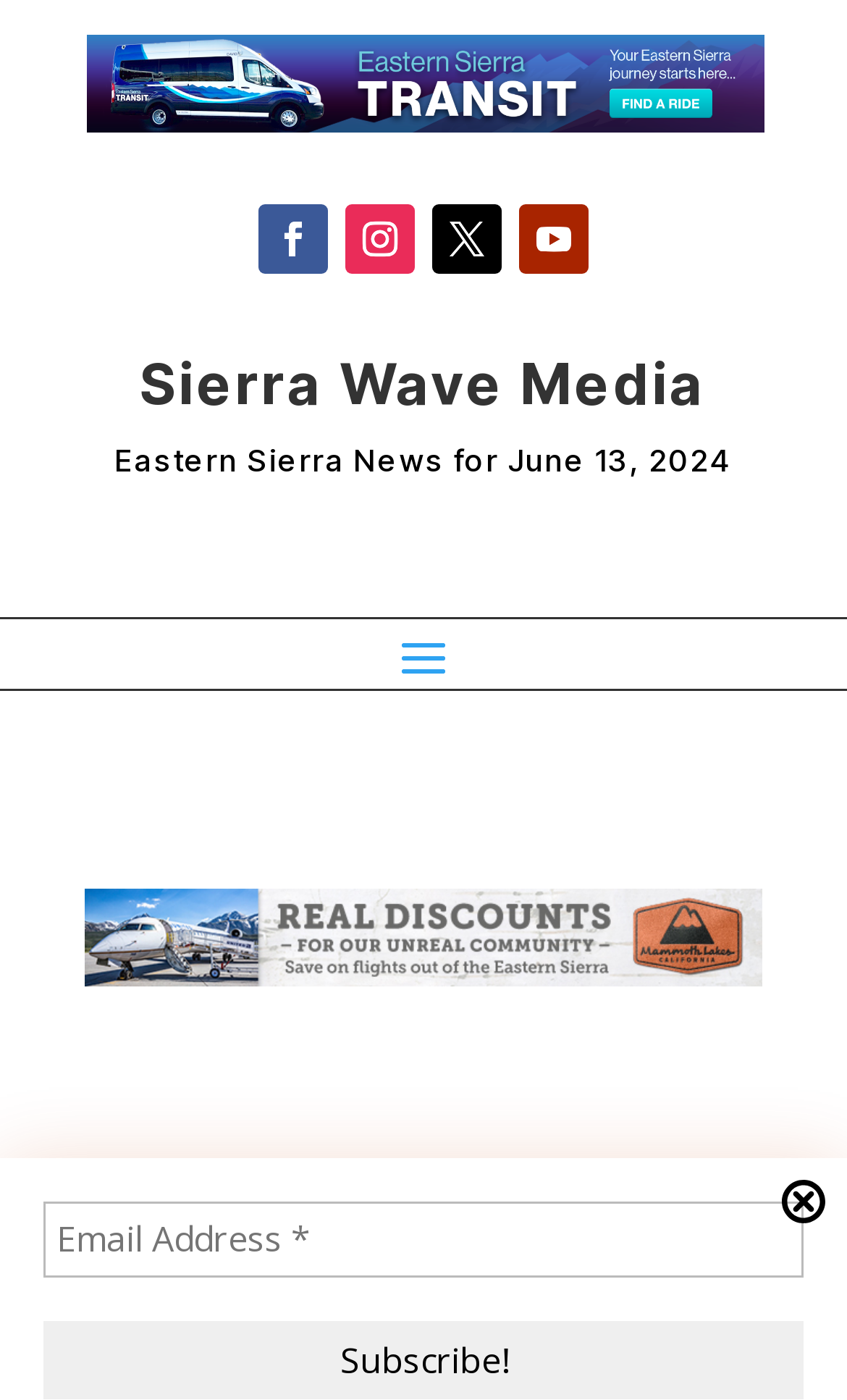Locate the primary heading on the webpage and return its text.

Sierra Wave Media